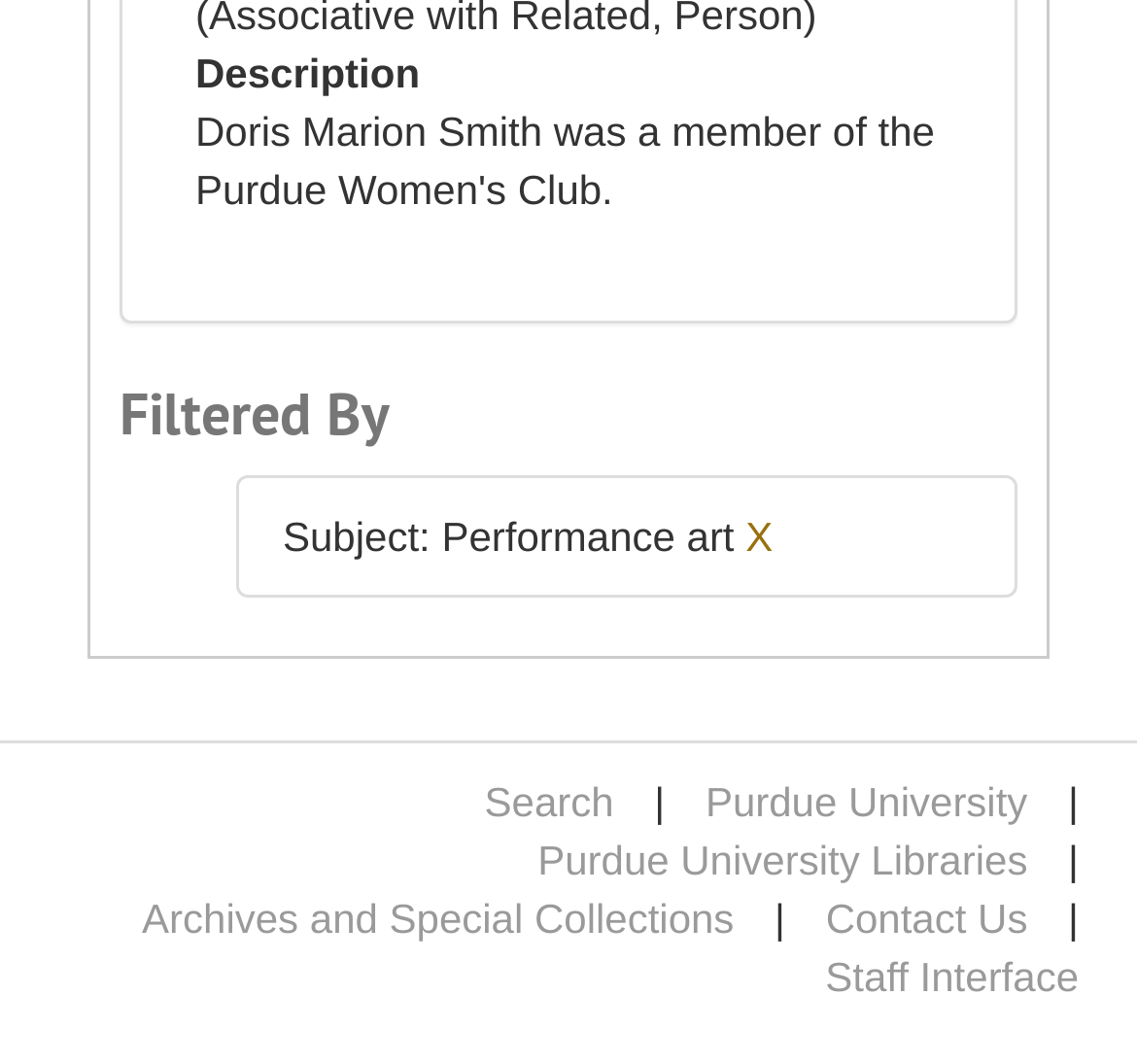What is the purpose of the 'Search' link?
Refer to the image and give a detailed response to the question.

The question can be answered by looking at the 'Search' link, which is typically used to search the website for specific content, suggesting that its purpose is to facilitate searching the website.